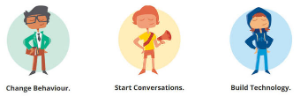Give a thorough caption for the picture.

The image features three stylized illustrations representing distinct themes or actions aimed at promoting engagement and innovation. 

1. The first character, dressed in a green blazer and glasses, embodies the call to "Change Behaviour." Their confident posture suggests a proactive approach to instigating positive changes in attitudes or actions.

2. The second character, a youthful figure clad in a toga, holds a megaphone, emphasizing the message "Start Conversations." This suggests the importance of dialogue and communication as a means to foster understanding and connection within communities.

3. The third character, dressed in a hoodie, is poised under the phrase "Build Technology." This figure represents the drive toward technological development and innovation, emphasizing the role of technology in shaping modern society.

Together, these illustrations promote a narrative of empowerment, encouraging individuals to take initiative, engage in meaningful discourse, and contribute to technological advancements.